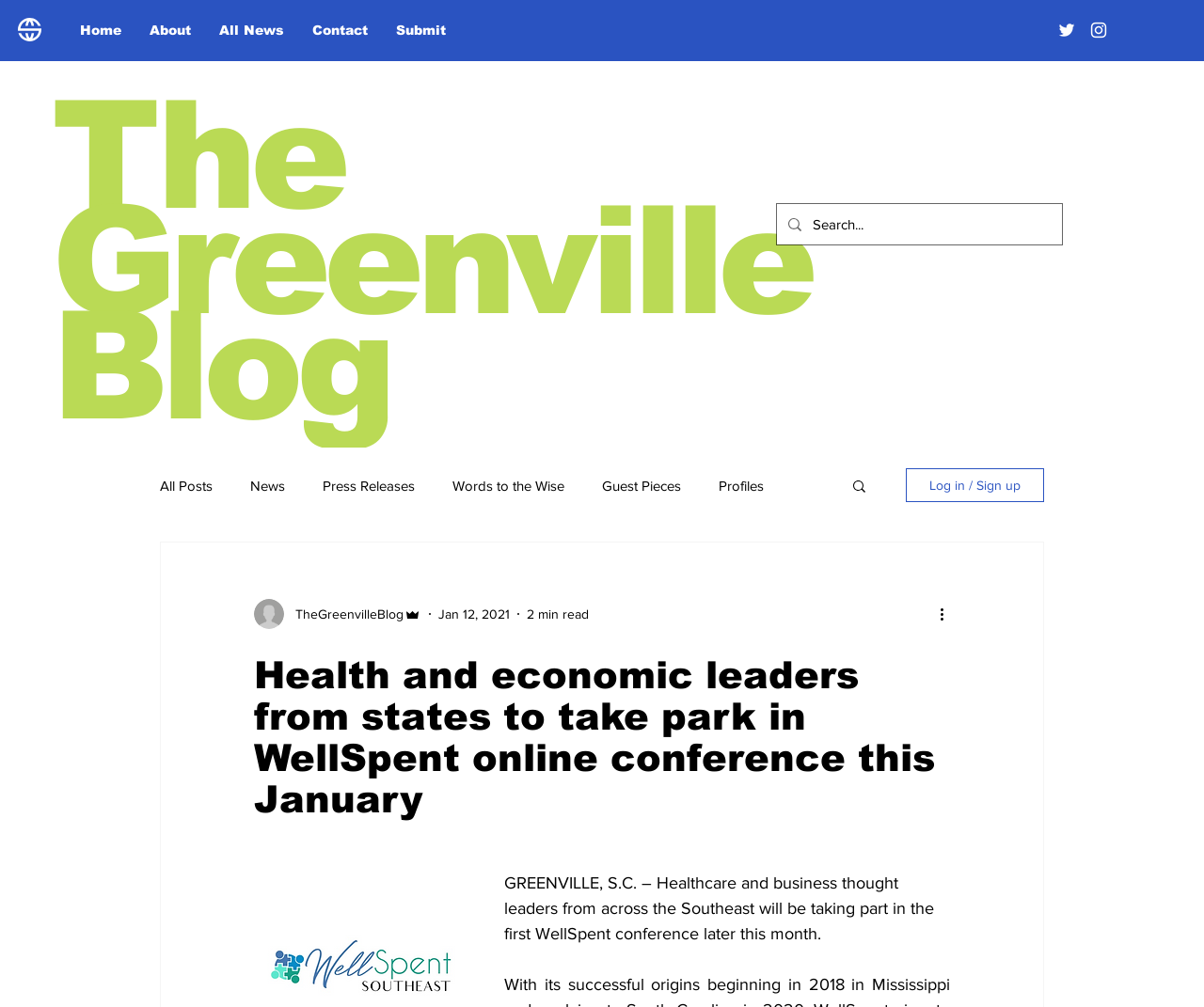What is the purpose of the button at coordinates [0.706, 0.474, 0.721, 0.494]?
Carefully examine the image and provide a detailed answer to the question.

I found the answer by looking at the button element at coordinates [0.706, 0.474, 0.721, 0.494]. The button has an image and a description 'Search', which indicates that its purpose is to perform a search action.